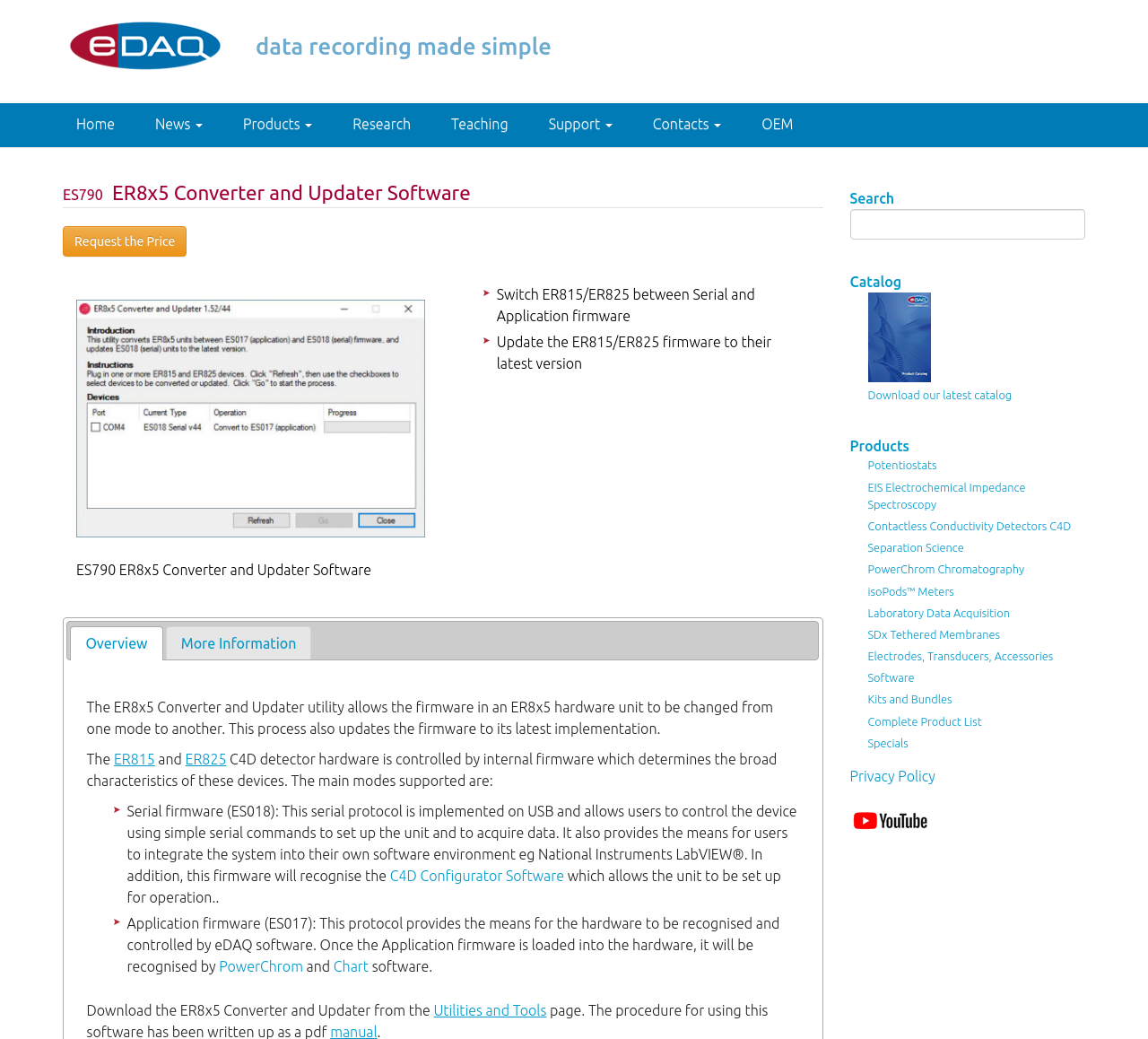Can you locate the main headline on this webpage and provide its text content?

ES790  ER8x5 Converter and Updater Software